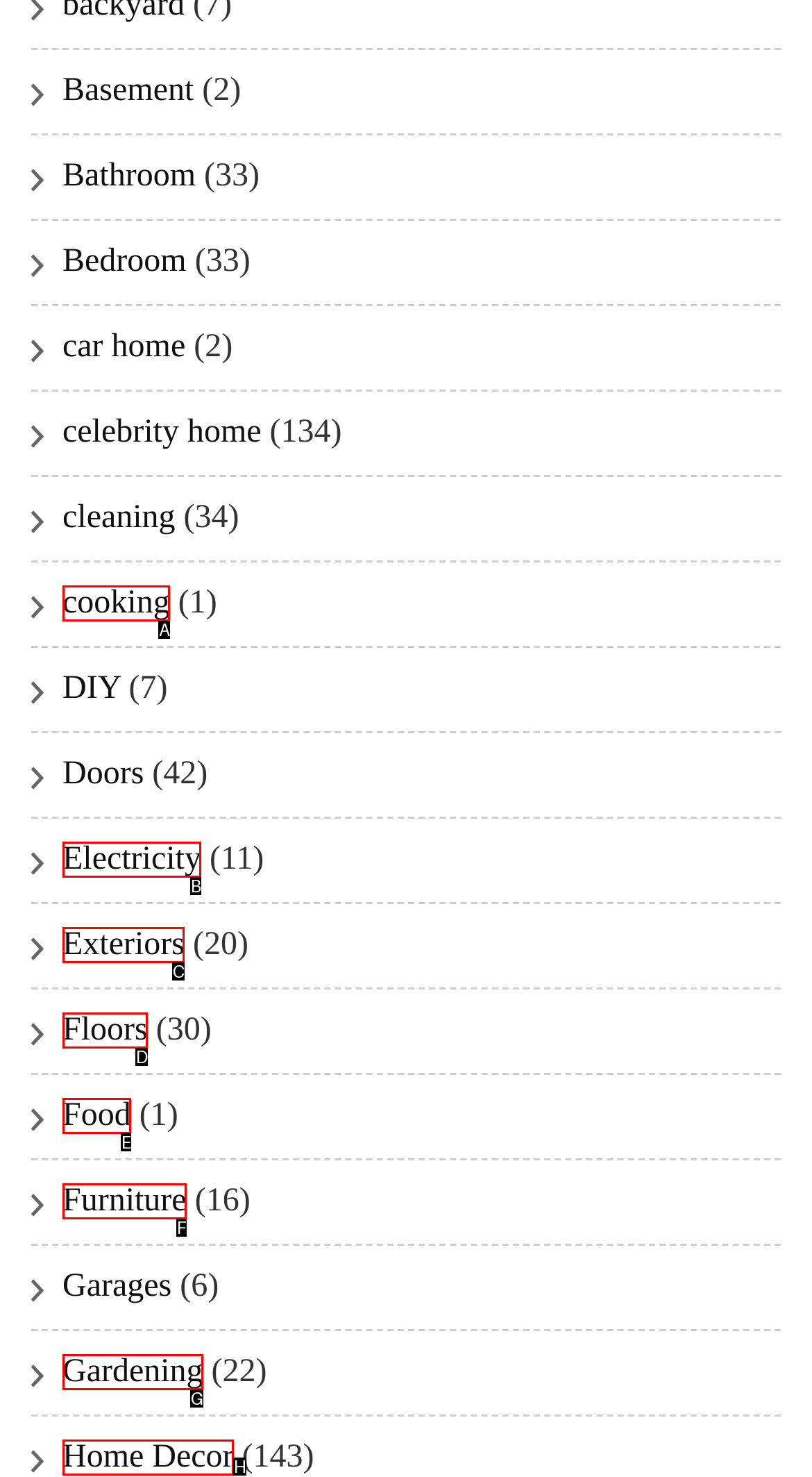Identify the HTML element that corresponds to the description: Home Decor Provide the letter of the matching option directly from the choices.

H